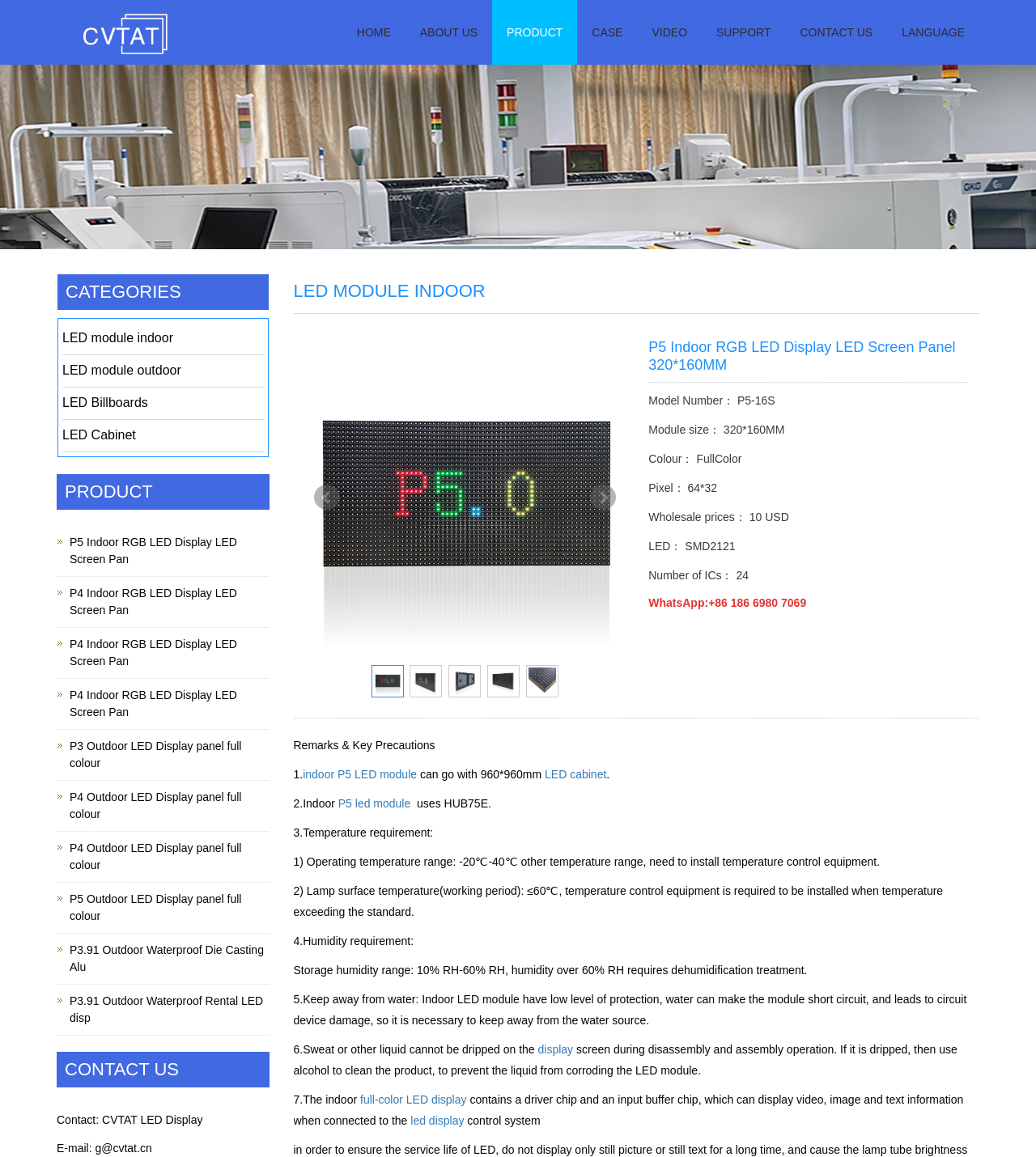Can you find the bounding box coordinates for the UI element given this description: "About us"? Provide the coordinates as four float numbers between 0 and 1: [left, top, right, bottom].

[0.391, 0.0, 0.475, 0.056]